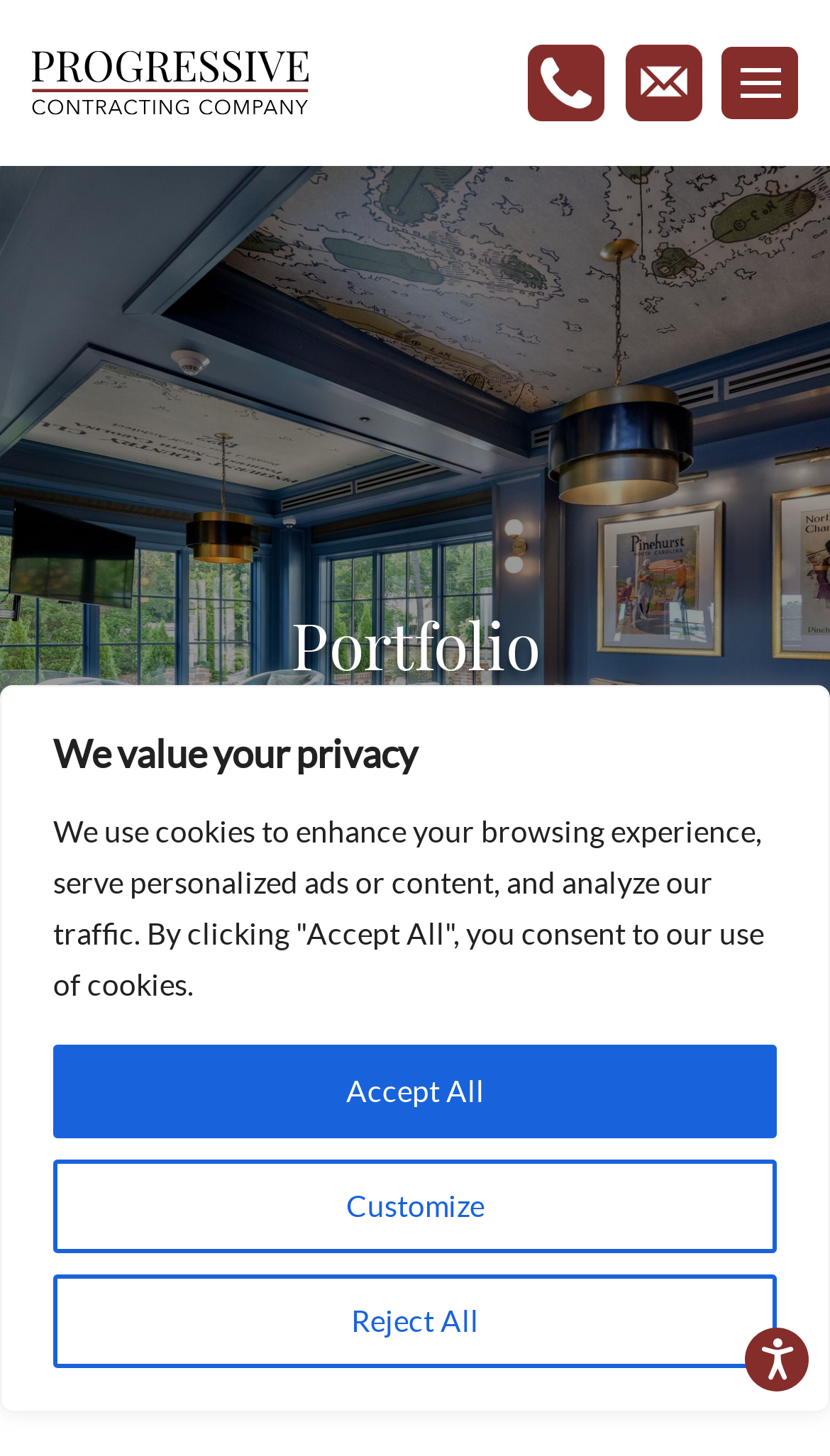Please determine the bounding box coordinates for the UI element described as: "Restaurant".

[0.362, 0.937, 0.638, 0.981]